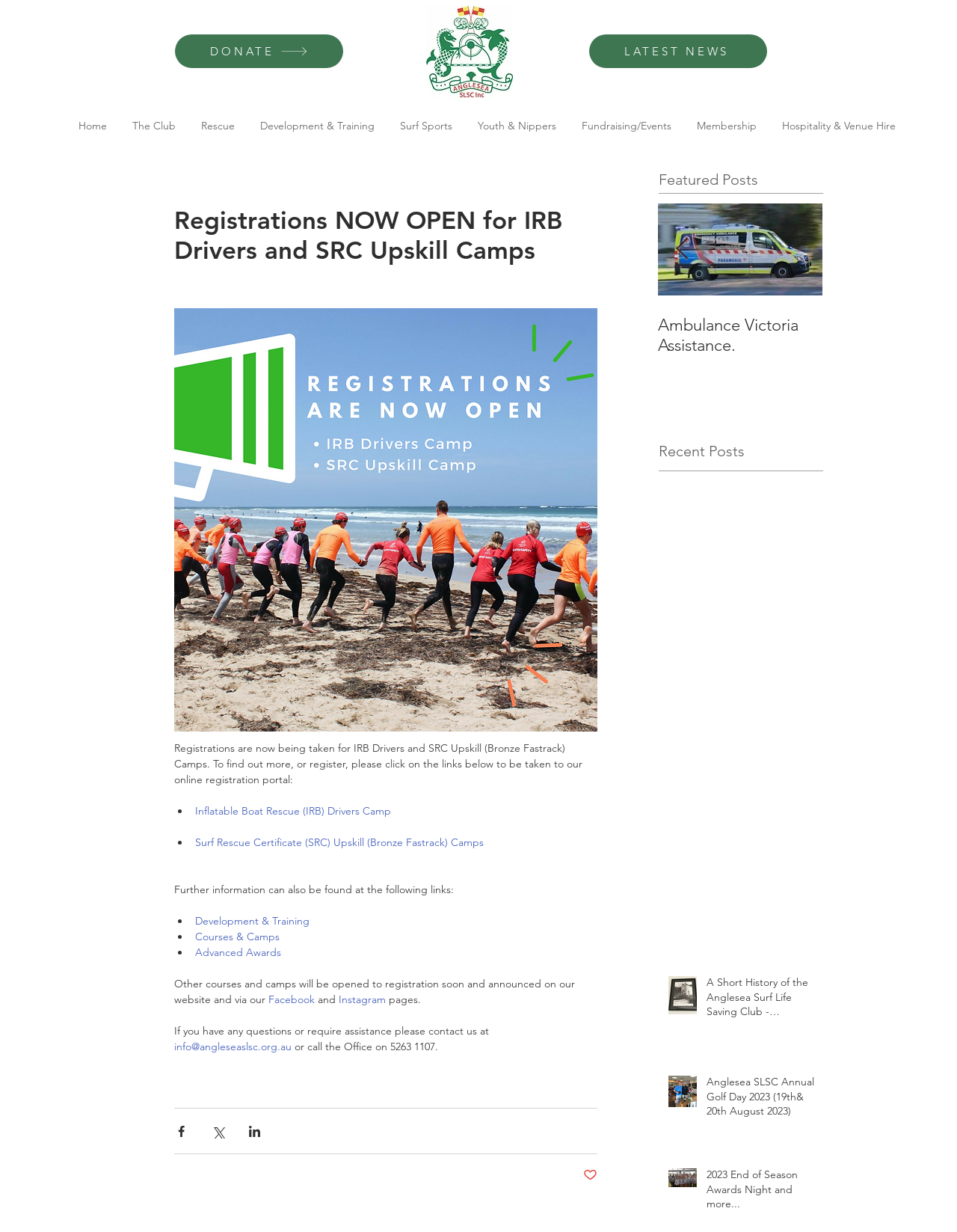Kindly determine the bounding box coordinates of the area that needs to be clicked to fulfill this instruction: "Click on the 'DONATE' link".

[0.183, 0.028, 0.359, 0.055]